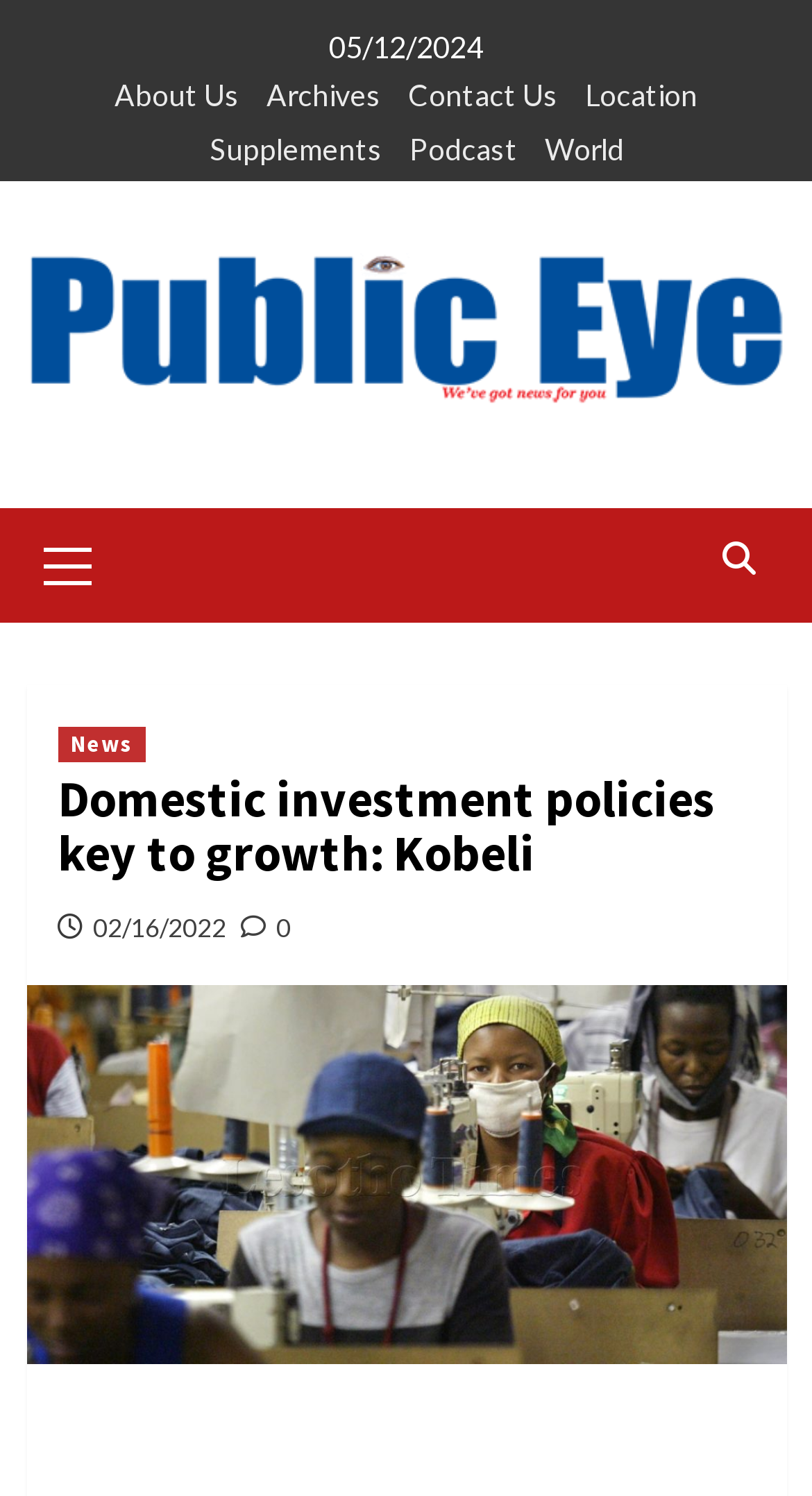Specify the bounding box coordinates of the element's region that should be clicked to achieve the following instruction: "View News". The bounding box coordinates consist of four float numbers between 0 and 1, in the format [left, top, right, bottom].

[0.071, 0.486, 0.178, 0.509]